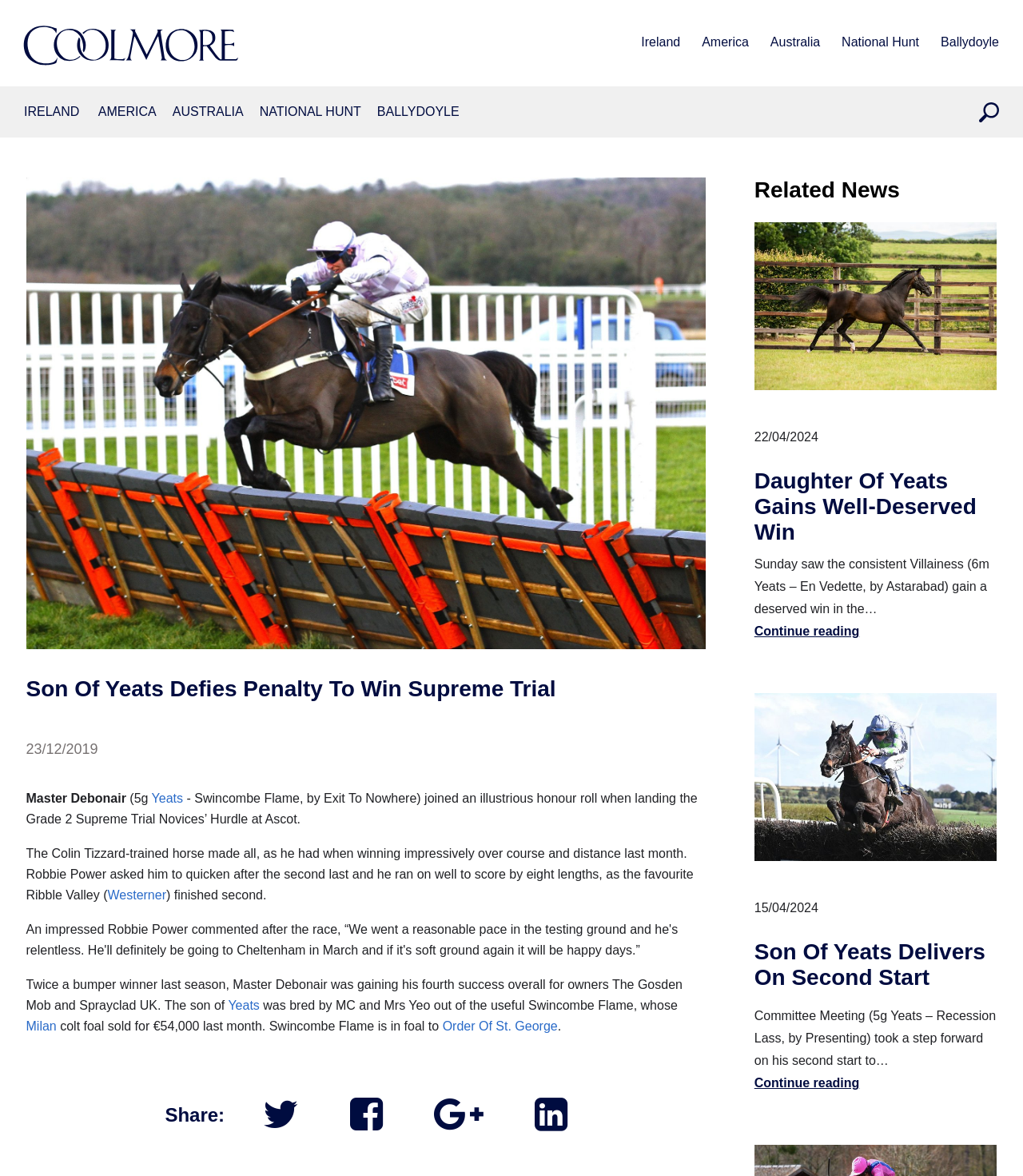What is the name of the horse that won the Grade 2 Supreme Trial Novices’ Hurdle?
Based on the content of the image, thoroughly explain and answer the question.

I found the answer by looking at the main content of the webpage, where it says 'Master Debonair (5g Yeats - Swincombe Flame, by Exit To Nowhere) joined an illustrious honour roll when landing the Grade 2 Supreme Trial Novices’ Hurdle at Ascot.'